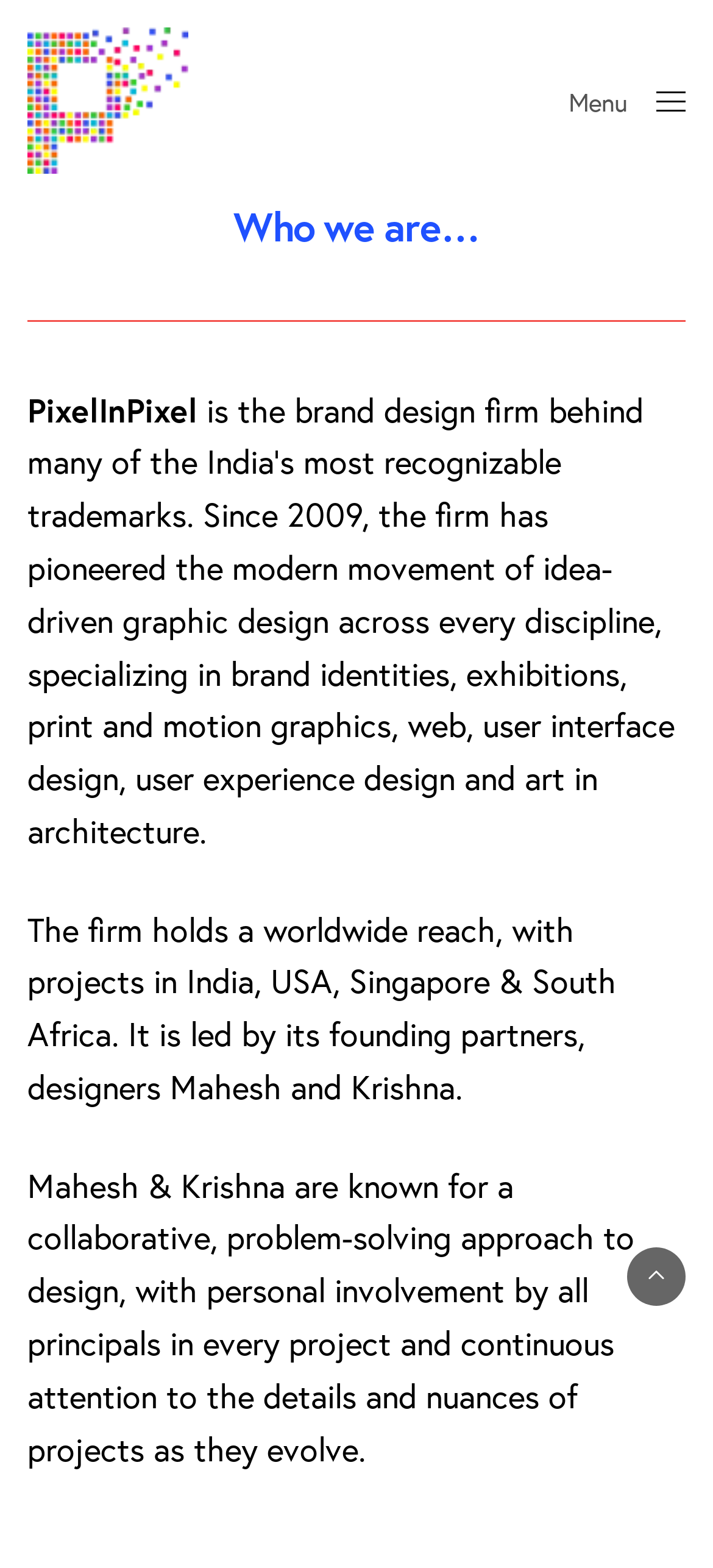Elaborate on the different components and information displayed on the webpage.

The webpage is about PixelinPixel, a brand design firm. At the top left, there is a link to PixelinPixel's website, accompanied by two identical images of the company's logo. 

To the top right, there are two static text elements, "Menu" and "Close", which are likely part of a navigation menu. 

Below the logo, there is a heading that reads "Who we are…". Underneath the heading, there is a brief introduction to PixelInPixel, describing the firm as a pioneer in idea-driven graphic design, specializing in various design disciplines. 

The text continues to describe the firm's global reach, with projects in several countries, and its leadership by founding partners Mahesh and Krishna. 

Further down, there is a paragraph that highlights the partners' collaborative approach to design, emphasizing their personal involvement in every project and attention to detail. 

At the bottom right, there is a link to "Scroll To Top", accompanied by an image, which suggests that the webpage has a long scrollable content.